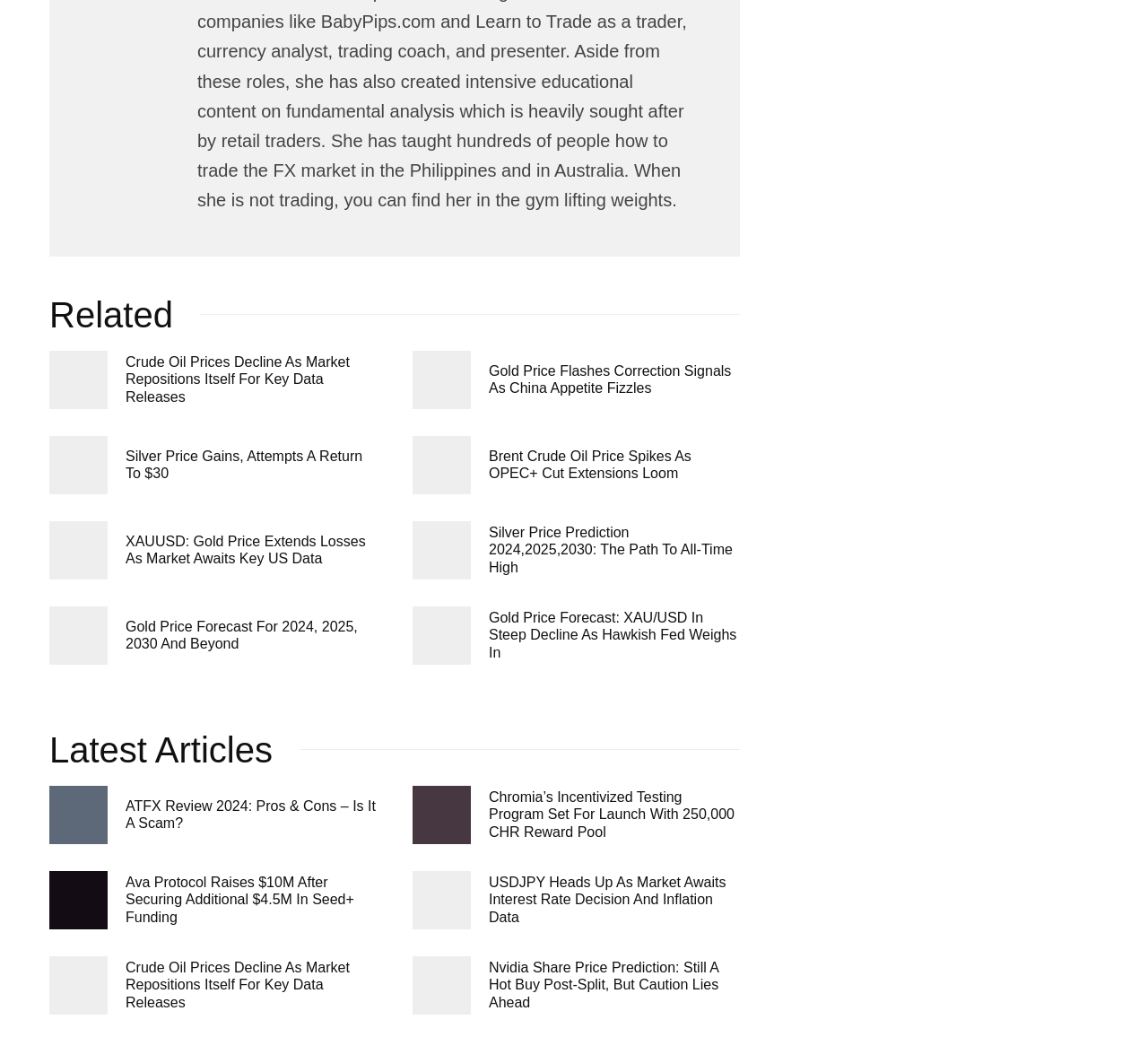Identify the bounding box coordinates of the region I need to click to complete this instruction: "Check out article about Brent Crude Oil Price Spikes".

[0.426, 0.432, 0.645, 0.465]